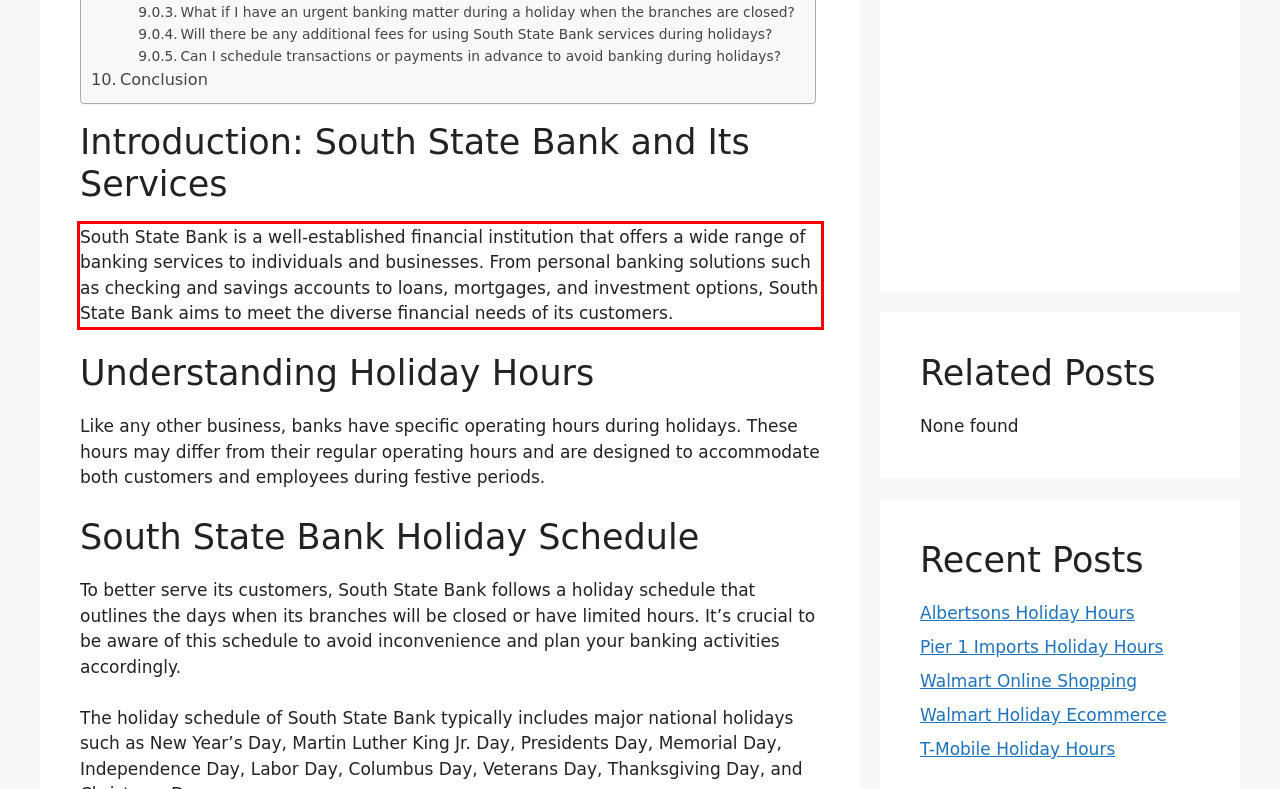In the given screenshot, locate the red bounding box and extract the text content from within it.

South State Bank is a well-established financial institution that offers a wide range of banking services to individuals and businesses. From personal banking solutions such as checking and savings accounts to loans, mortgages, and investment options, South State Bank aims to meet the diverse financial needs of its customers.